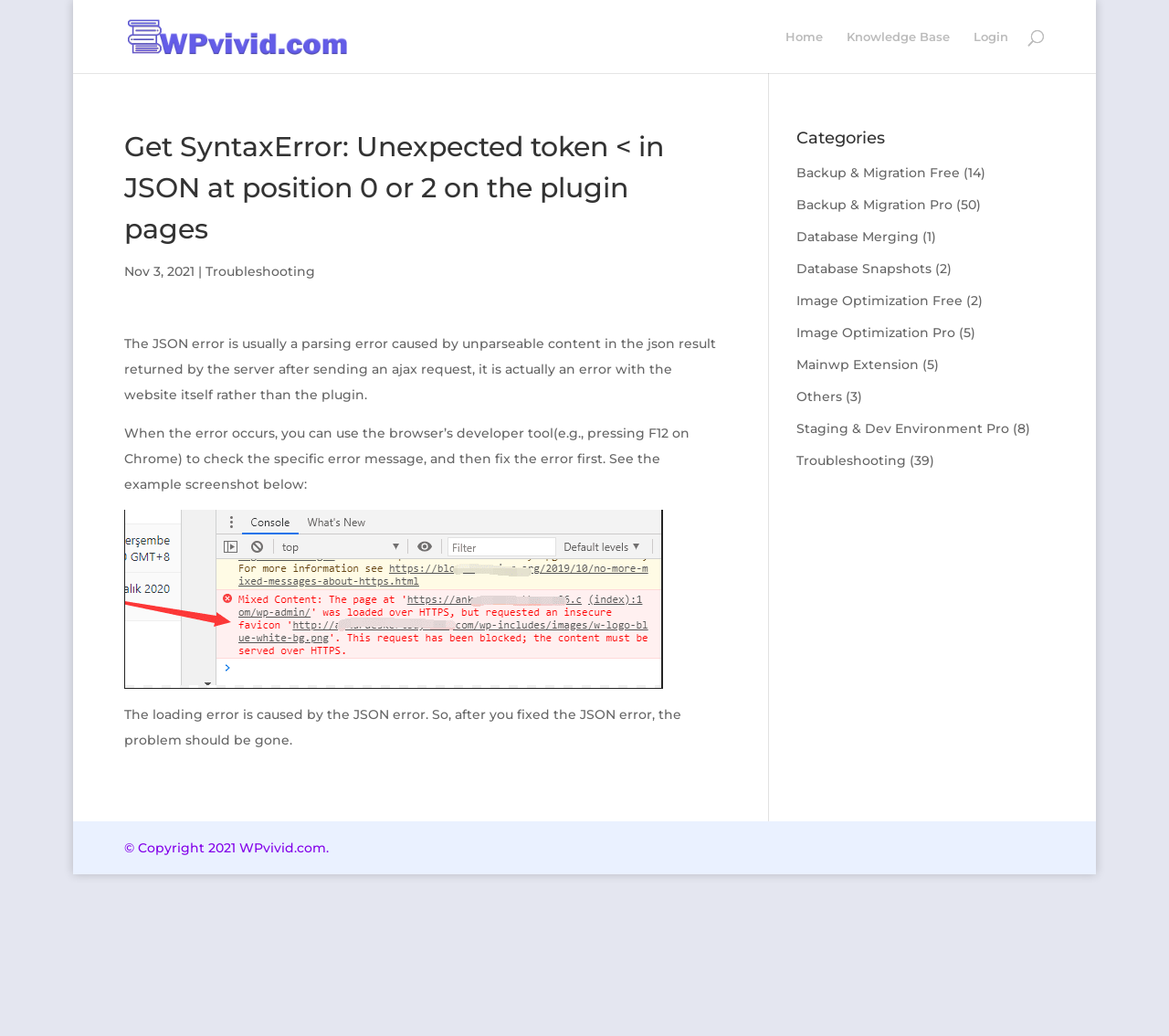Locate the bounding box coordinates of the UI element described by: "Backup & Migration Free". The bounding box coordinates should consist of four float numbers between 0 and 1, i.e., [left, top, right, bottom].

[0.681, 0.159, 0.821, 0.175]